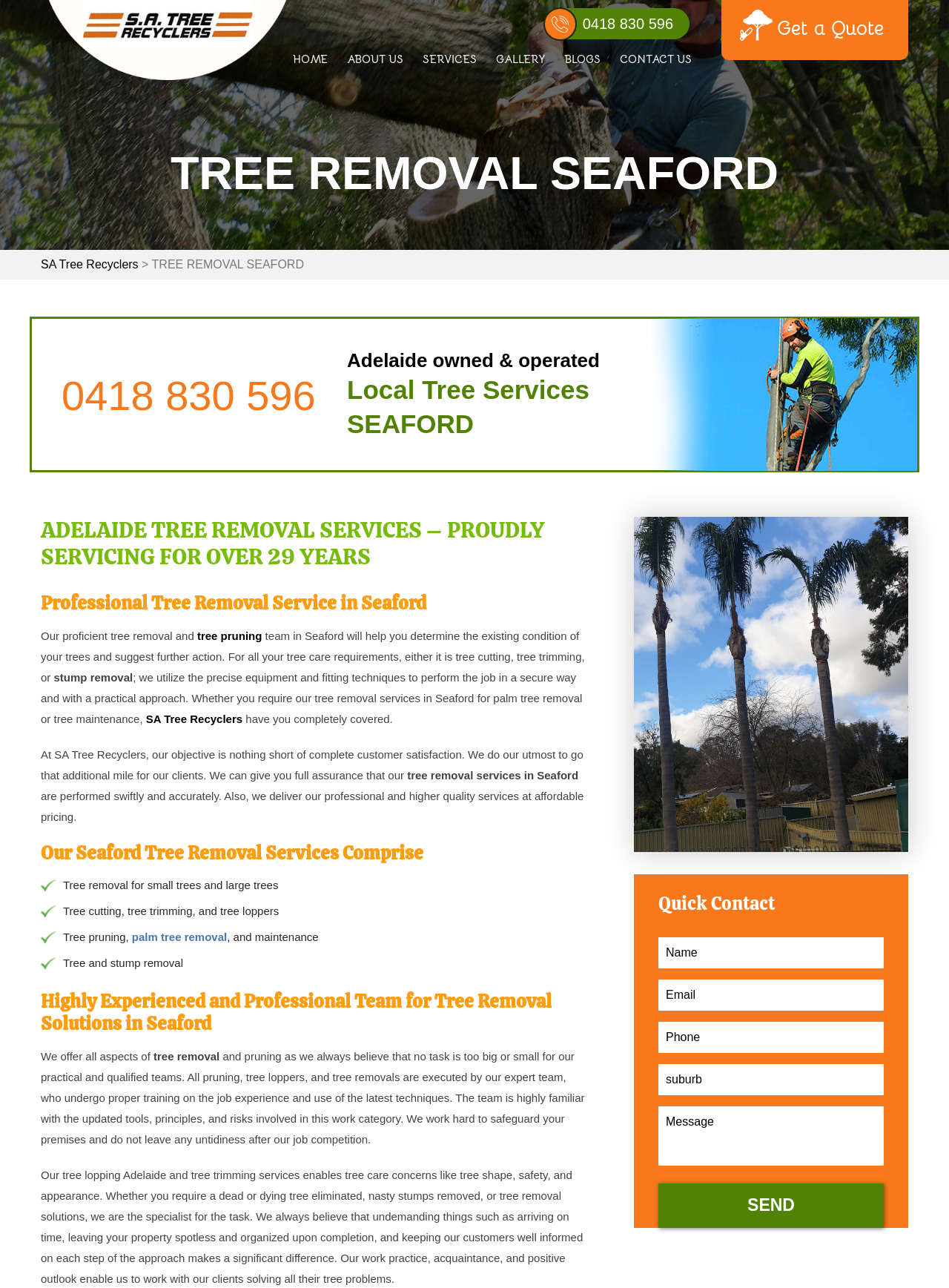Pinpoint the bounding box coordinates of the element to be clicked to execute the instruction: "Read the article about Ex-Mercedes Chief Criticizes Old Team’s Operations".

None